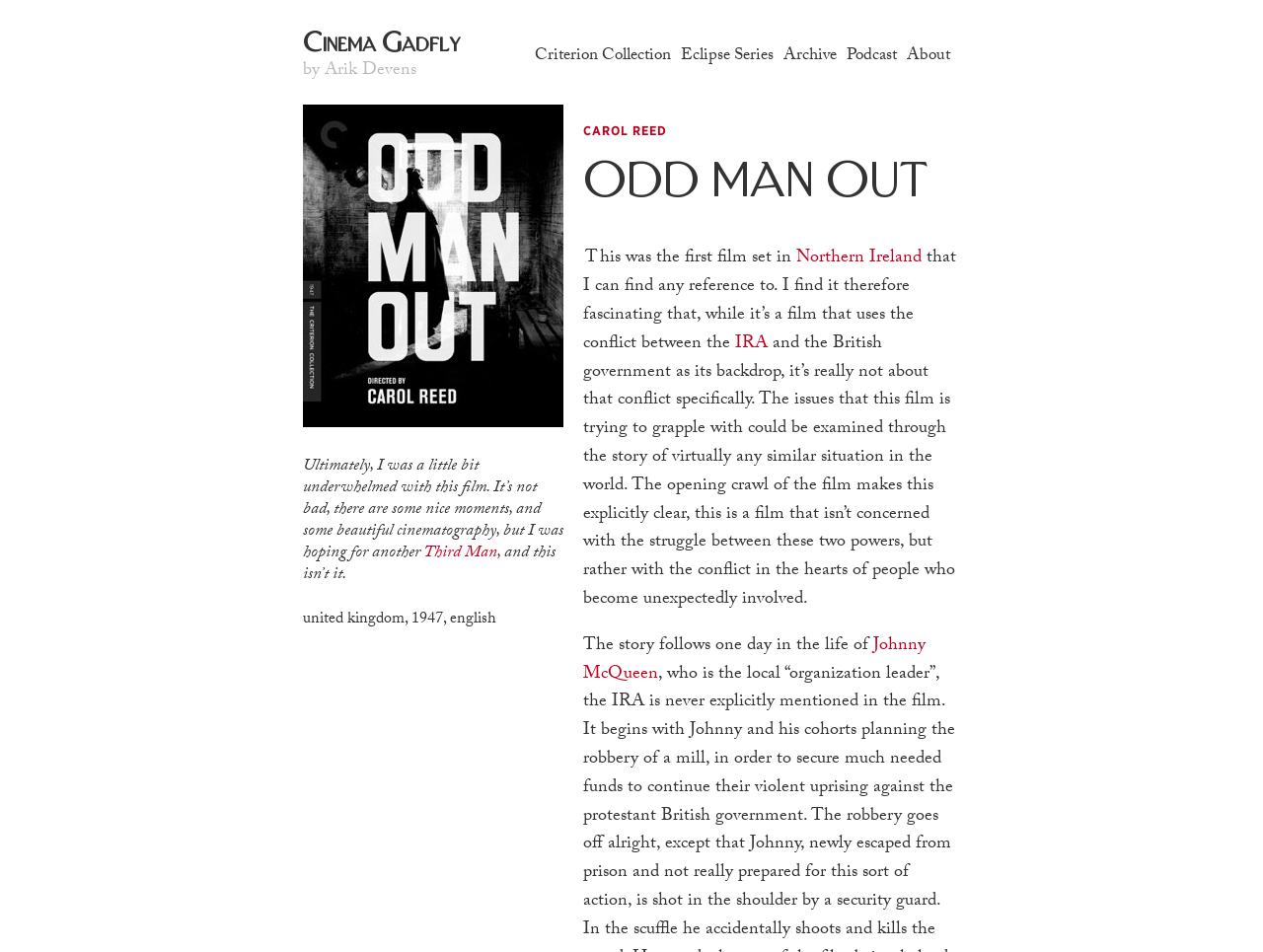Please determine the bounding box coordinates of the element's region to click in order to carry out the following instruction: "Check the link to the film Odd Man Out". The coordinates should be four float numbers between 0 and 1, i.e., [left, top, right, bottom].

[0.462, 0.107, 0.76, 0.215]